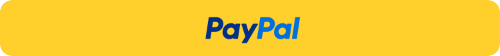What is the color of the word 'PayPal' in the logo?
Using the visual information, reply with a single word or short phrase.

Blue